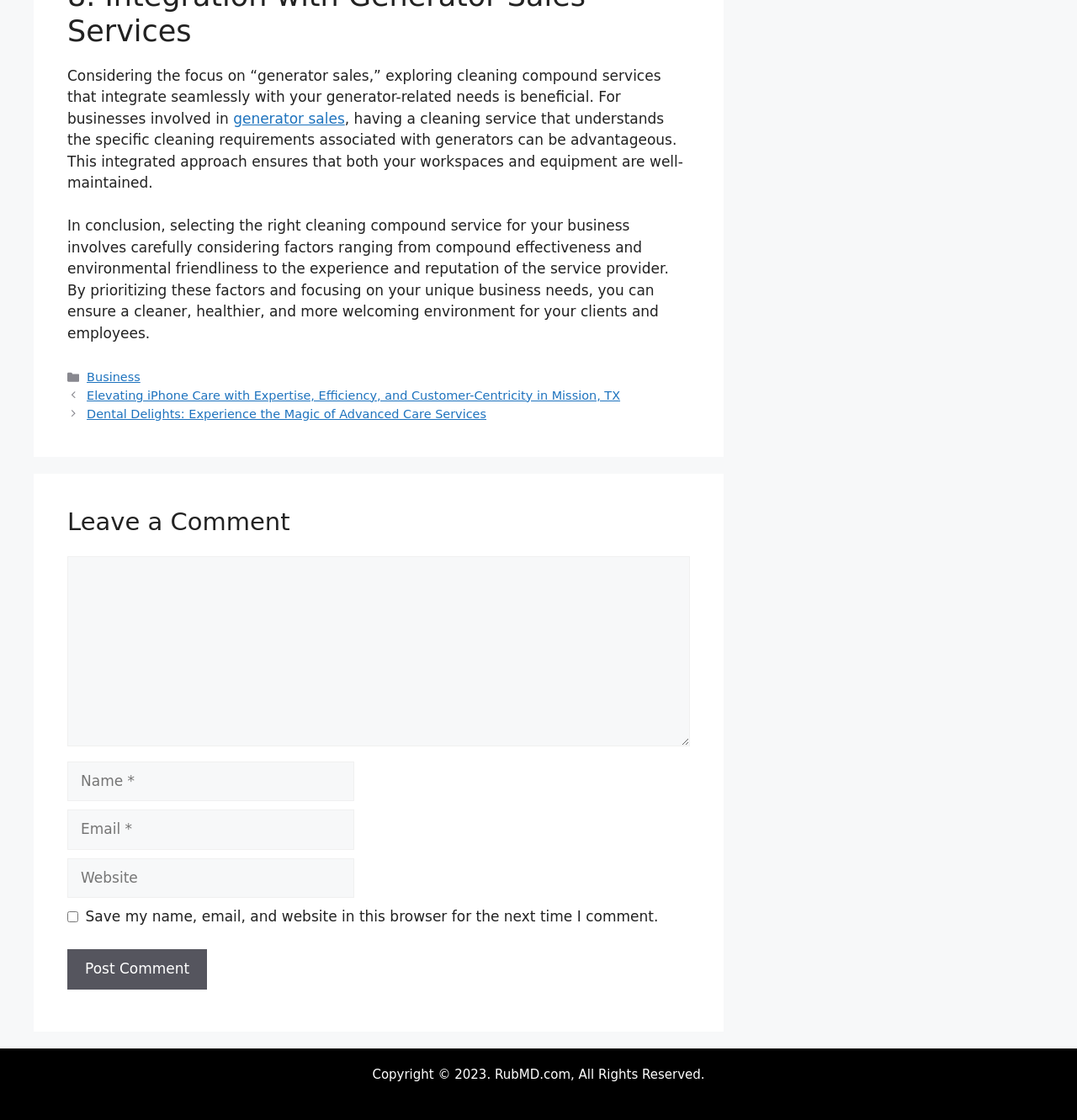Please predict the bounding box coordinates of the element's region where a click is necessary to complete the following instruction: "Click the 'Business' category link". The coordinates should be represented by four float numbers between 0 and 1, i.e., [left, top, right, bottom].

[0.081, 0.331, 0.13, 0.343]